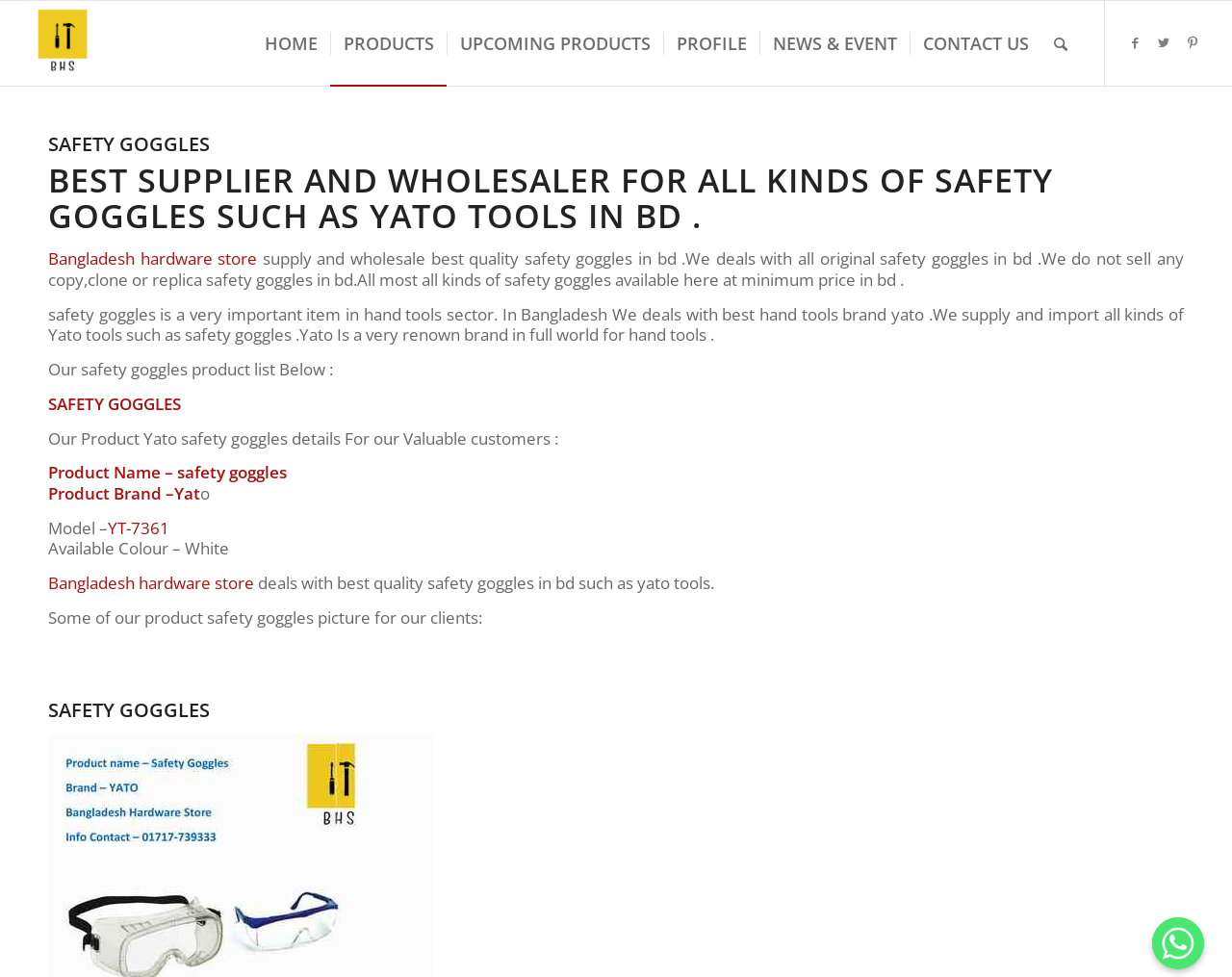Find the bounding box coordinates for the area you need to click to carry out the instruction: "View Yato safety goggles details". The coordinates should be four float numbers between 0 and 1, indicated as [left, top, right, bottom].

[0.088, 0.529, 0.138, 0.552]